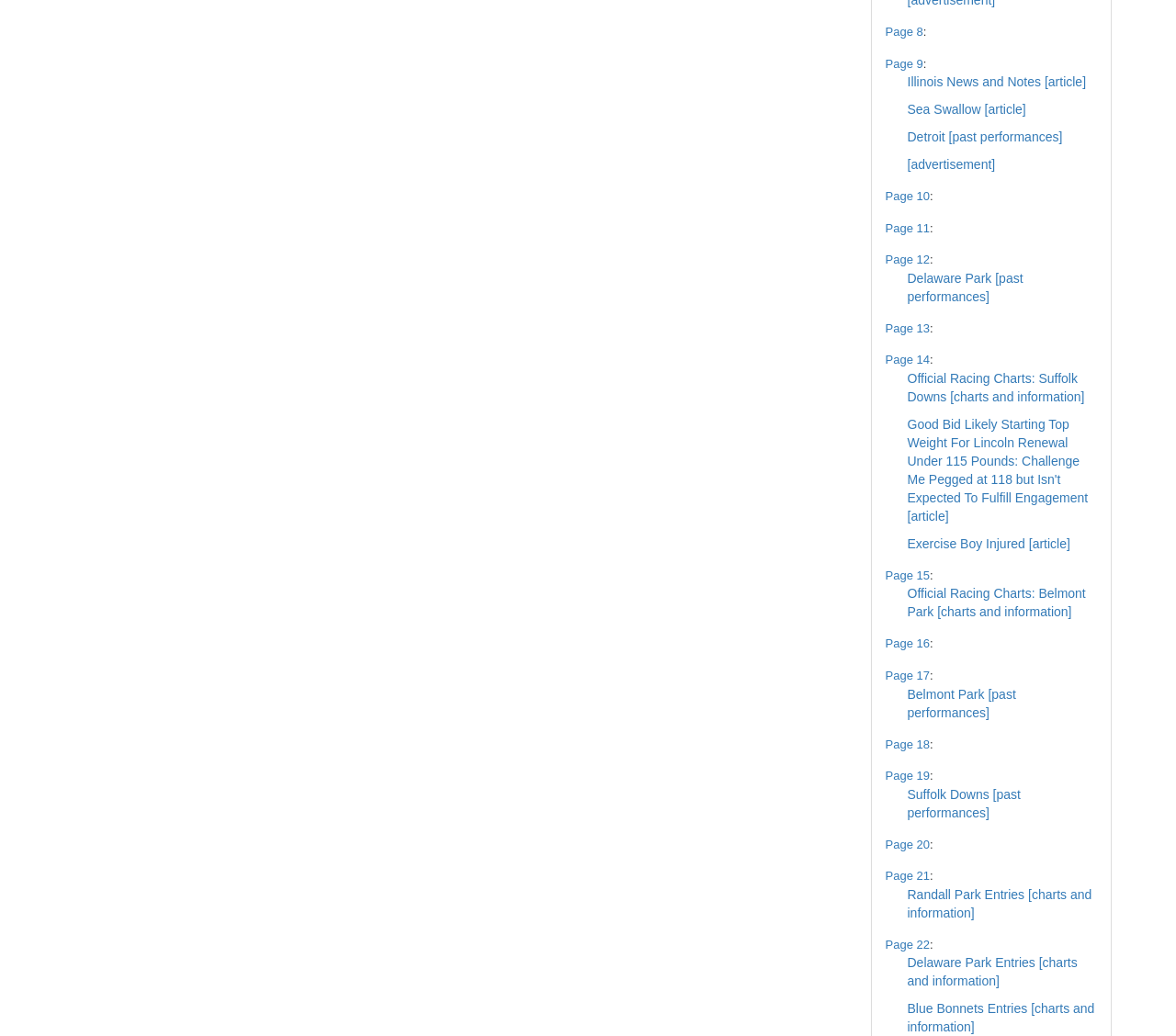Answer the following query with a single word or phrase:
What is the main content of this webpage?

Racing charts and information